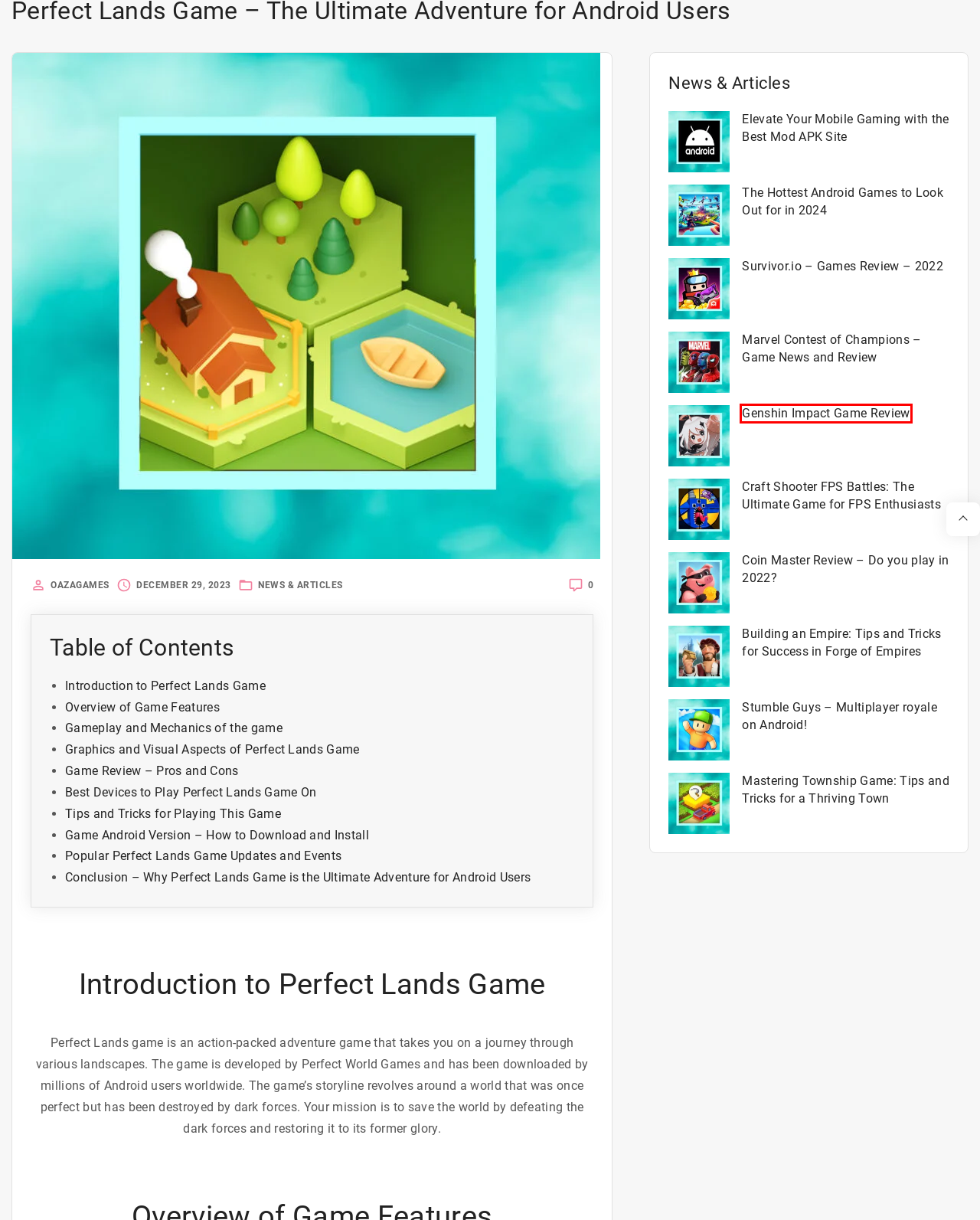You have a screenshot of a webpage, and a red bounding box highlights an element. Select the webpage description that best fits the new page after clicking the element within the bounding box. Options are:
A. Survivor.io - Games Review - 2022 - OazaGames.org
B. Elevate Your Mobile Gaming with the Best Mod APK Site - OazaGames.org
C. Genshin Impact Game Review - OazaGames.org
D. Stumble Guys - Multiplayer royale on Android! - OazaGames.org
E. Coin Master Review - Do you play in 2022? - OazaGames.org
F. Craft Shooter FPS Battles: The Ultimate Game for FPS Enthusiasts
G. The Hottest Android Games to Look Out for in 2024 - OazaGames.org
H. Marvel Contest of Champions - Game News and Review

C